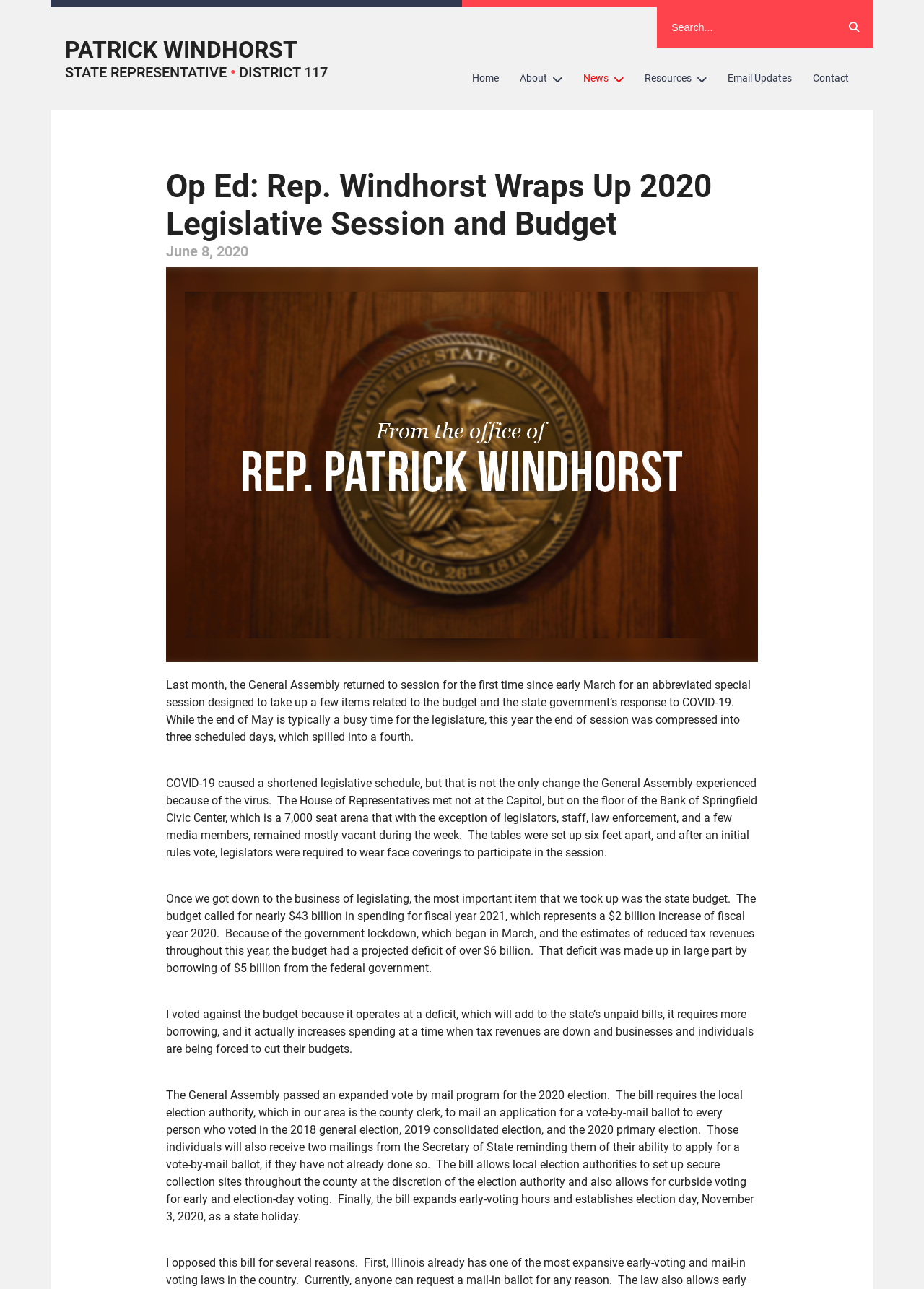From the webpage screenshot, identify the region described by About. Provide the bounding box coordinates as (top-left x, top-left y, bottom-right x, bottom-right y), with each value being a floating point number between 0 and 1.

[0.551, 0.048, 0.62, 0.074]